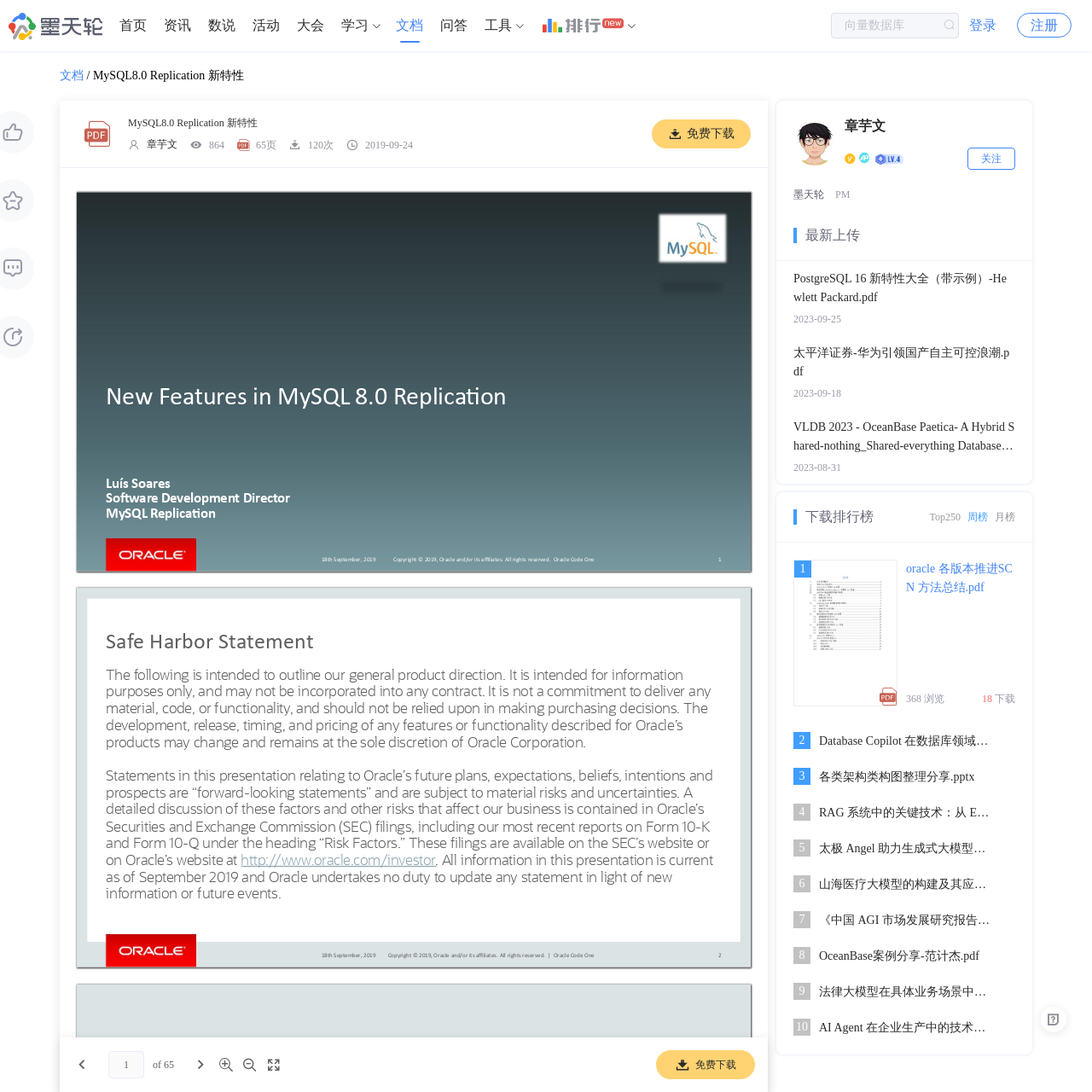Find the bounding box coordinates of the UI element according to this description: "8 OceanBase案例分享-范计杰.pdf".

[0.711, 0.859, 0.945, 0.892]